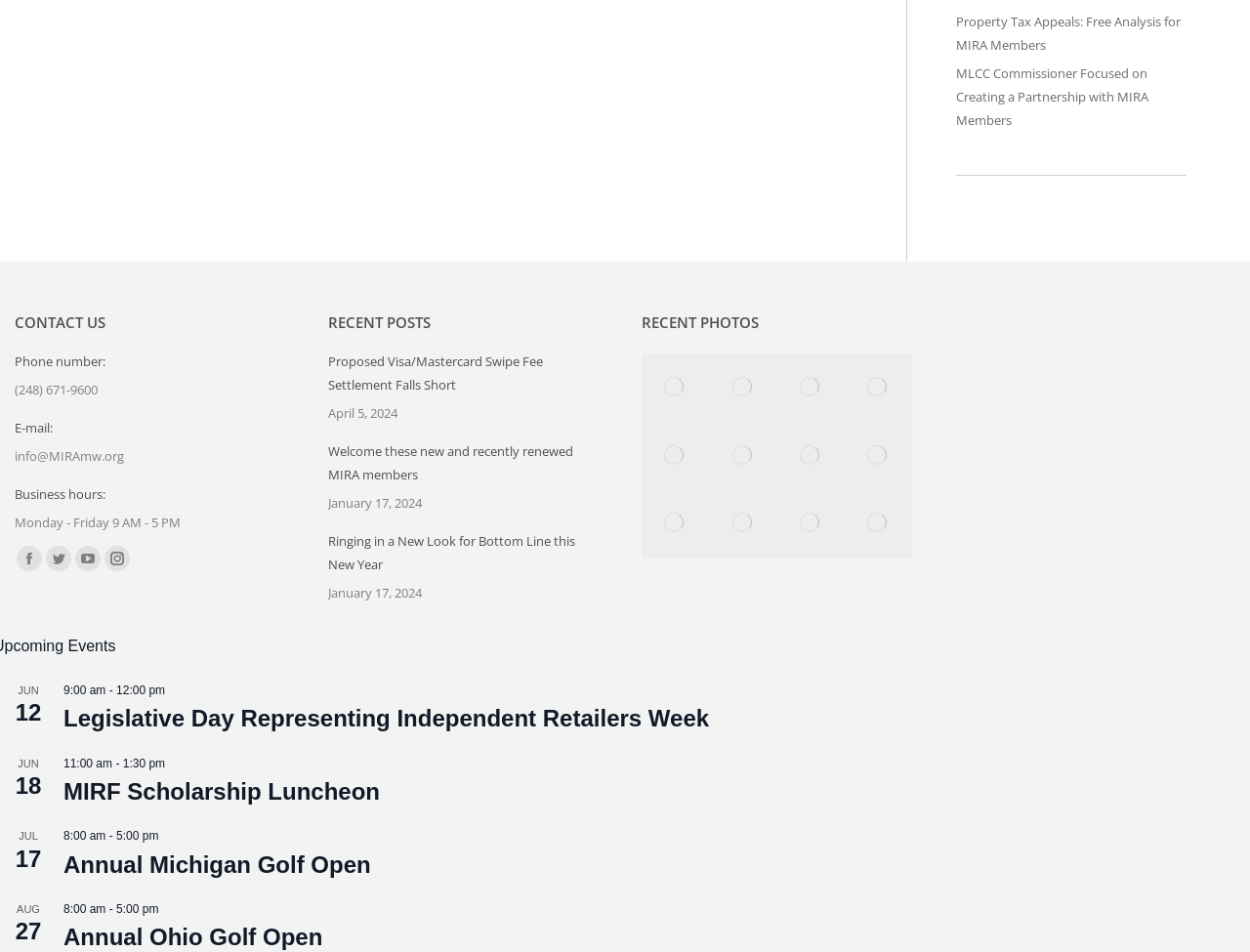What is the event happening on June 18?
Provide a thorough and detailed answer to the question.

I found the event by looking at the calendar section, where June 18 is listed as having an event titled 'Legislative Day Representing Independent Retailers Week'.